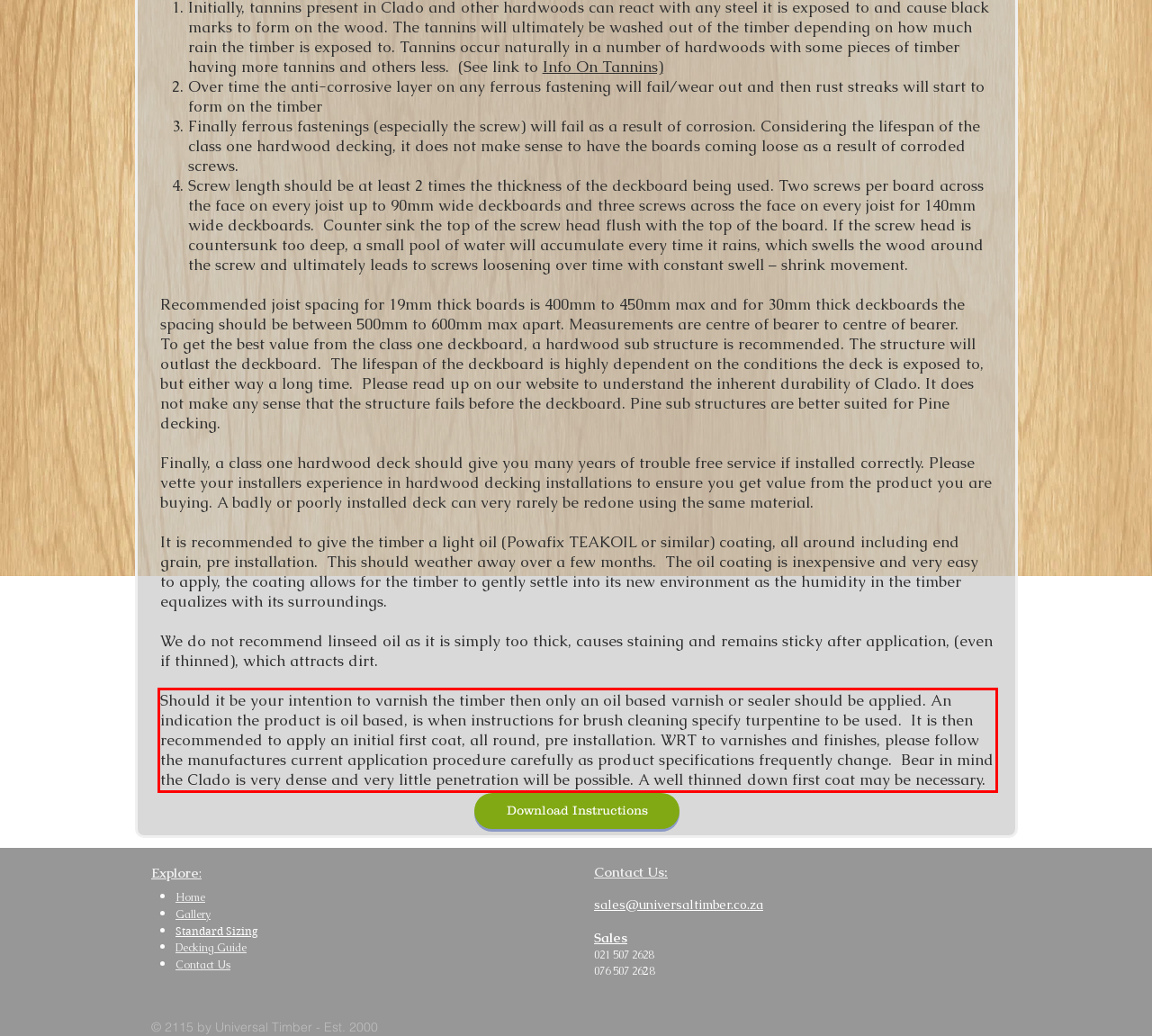Within the provided webpage screenshot, find the red rectangle bounding box and perform OCR to obtain the text content.

Should it be your intention to varnish the timber then only an oil based varnish or sealer should be applied. An indication the product is oil based, is when instructions for brush cleaning specify turpentine to be used. It is then recommended to apply an initial first coat, all round, pre installation. WRT to varnishes and finishes, please follow the manufactures current application procedure carefully as product specifications frequently change. Bear in mind the Clado is very dense and very little penetration will be possible. A well thinned down first coat may be necessary.